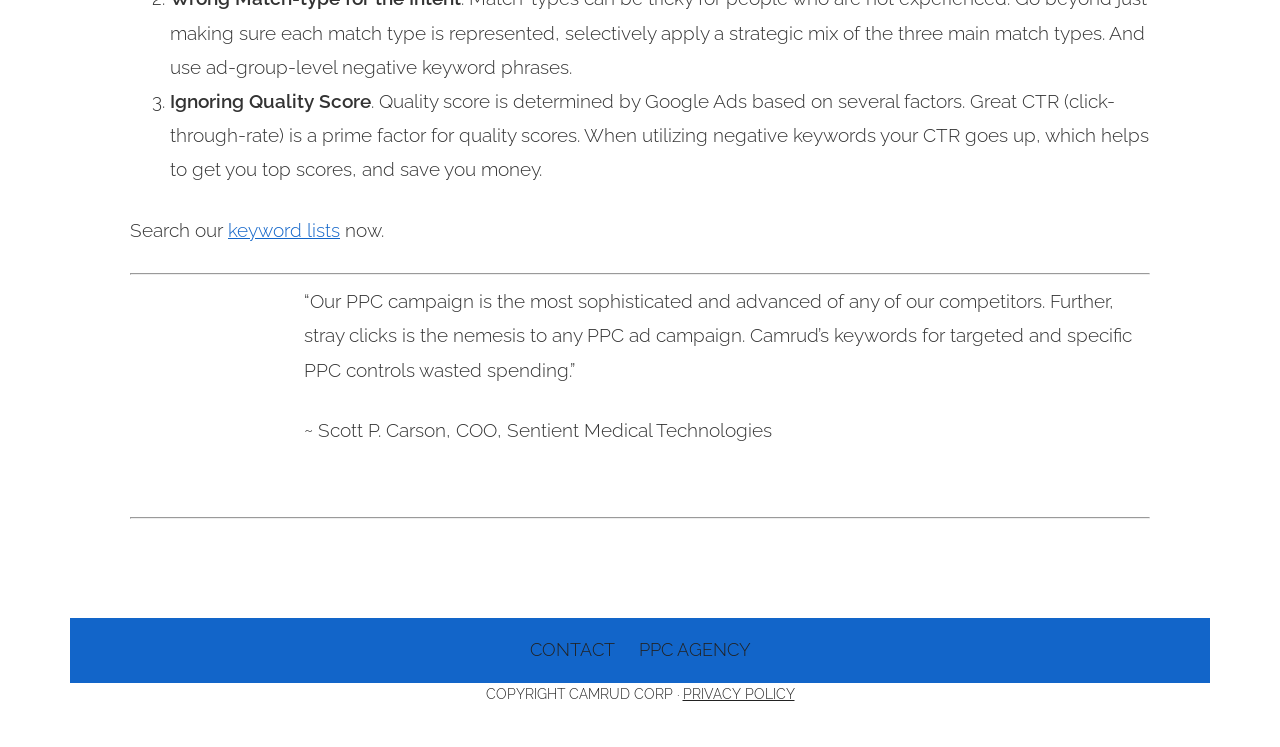Can you give a comprehensive explanation to the question given the content of the image?
What is the purpose of the image on the webpage?

The answer is found by reading the image description, which suggests that the image is related to a pay per click agency in Denver.